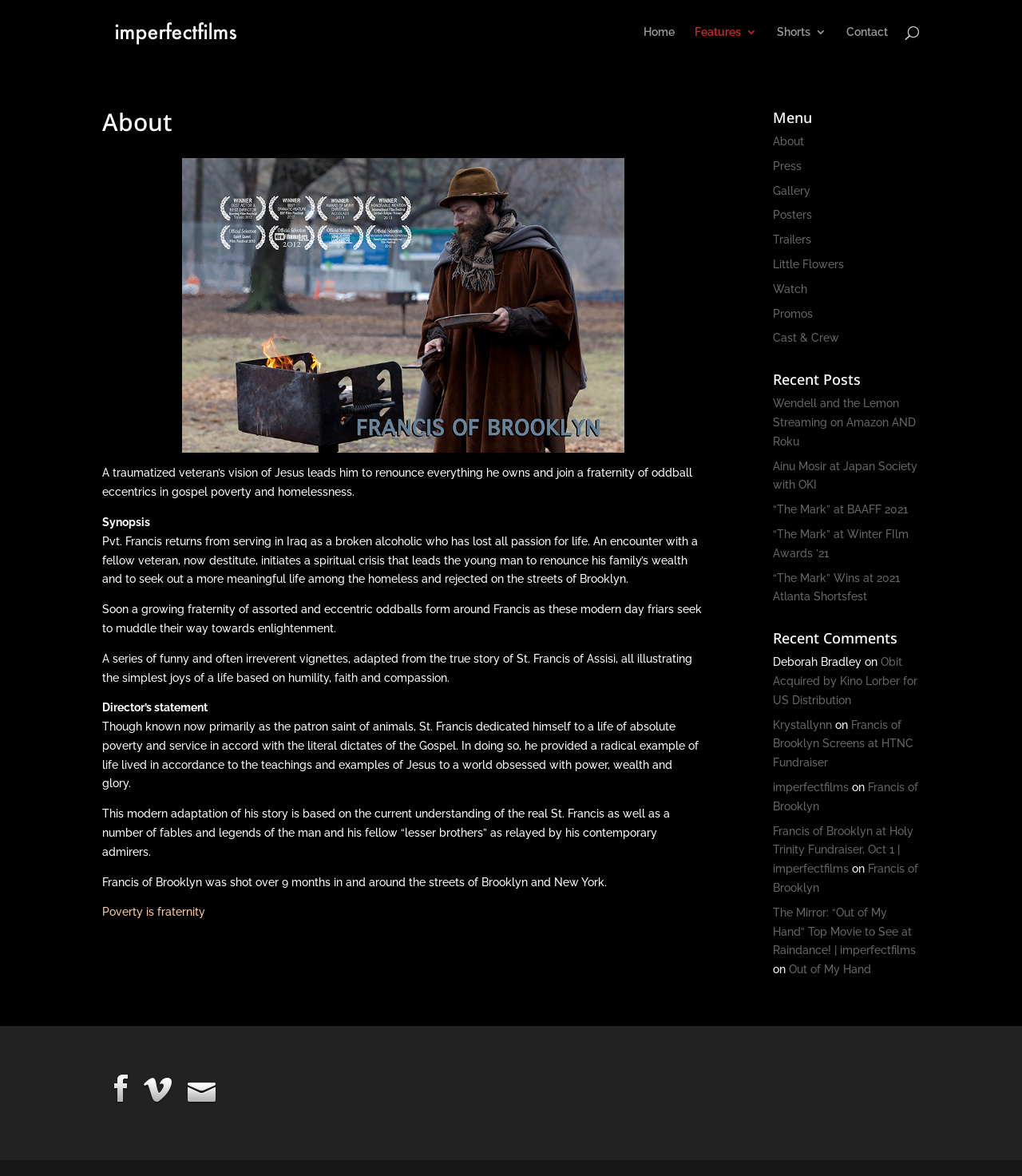Please provide a brief answer to the question using only one word or phrase: 
How many links are there in the menu section?

11